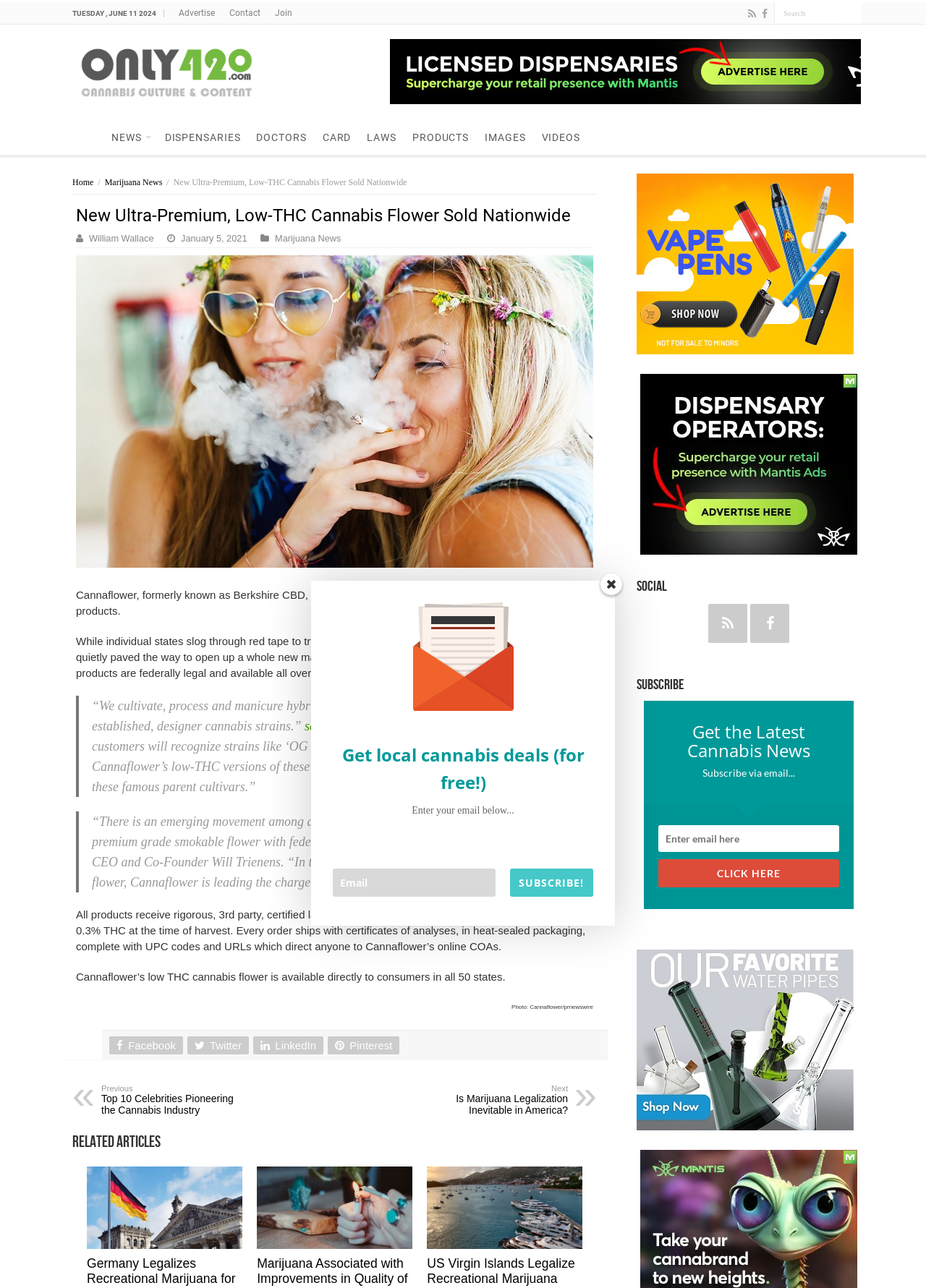Specify the bounding box coordinates of the area that needs to be clicked to achieve the following instruction: "Share on Facebook".

[0.118, 0.804, 0.198, 0.818]